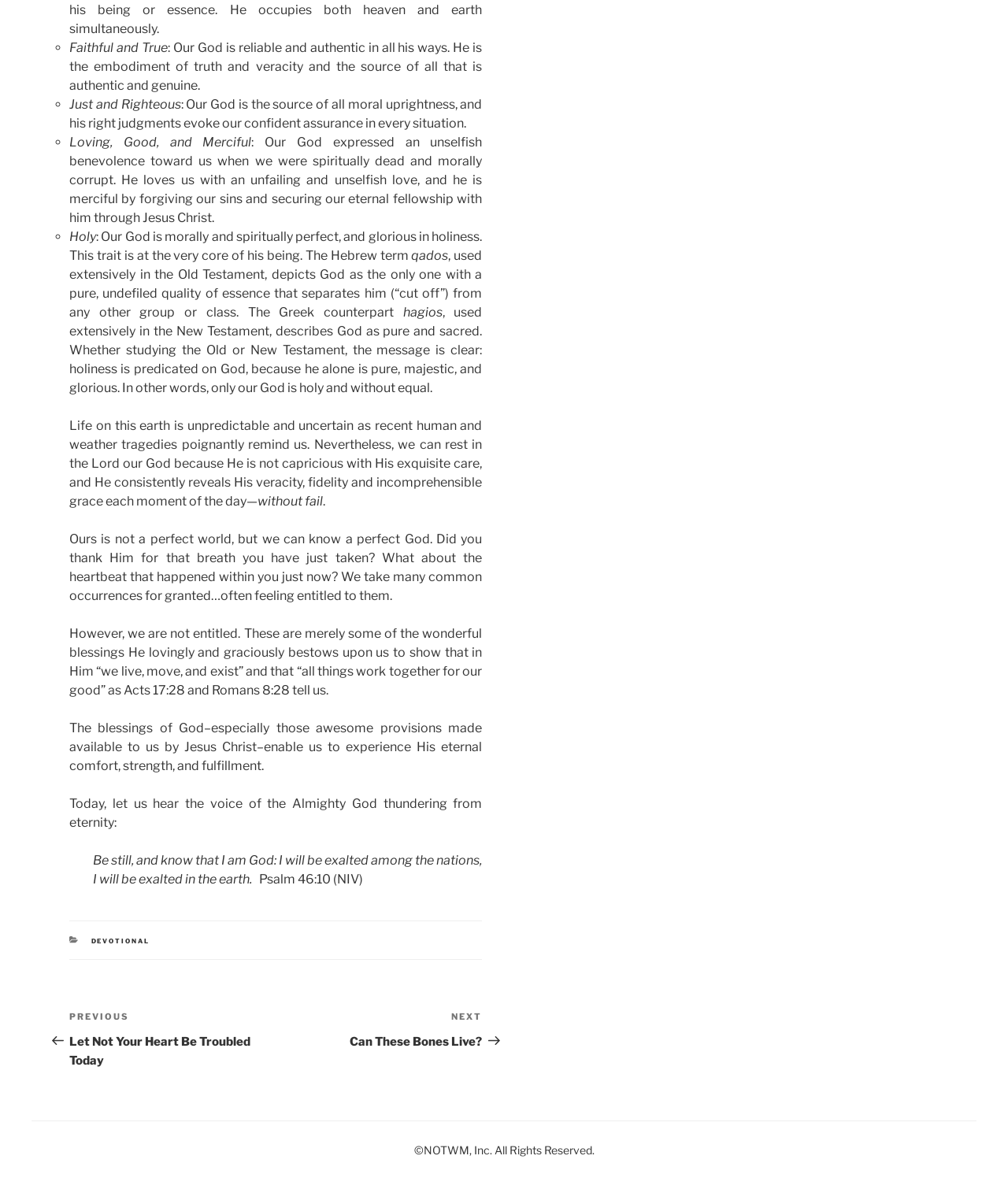Bounding box coordinates are specified in the format (top-left x, top-left y, bottom-right x, bottom-right y). All values are floating point numbers bounded between 0 and 1. Please provide the bounding box coordinate of the region this sentence describes: Devotional

[0.09, 0.788, 0.149, 0.795]